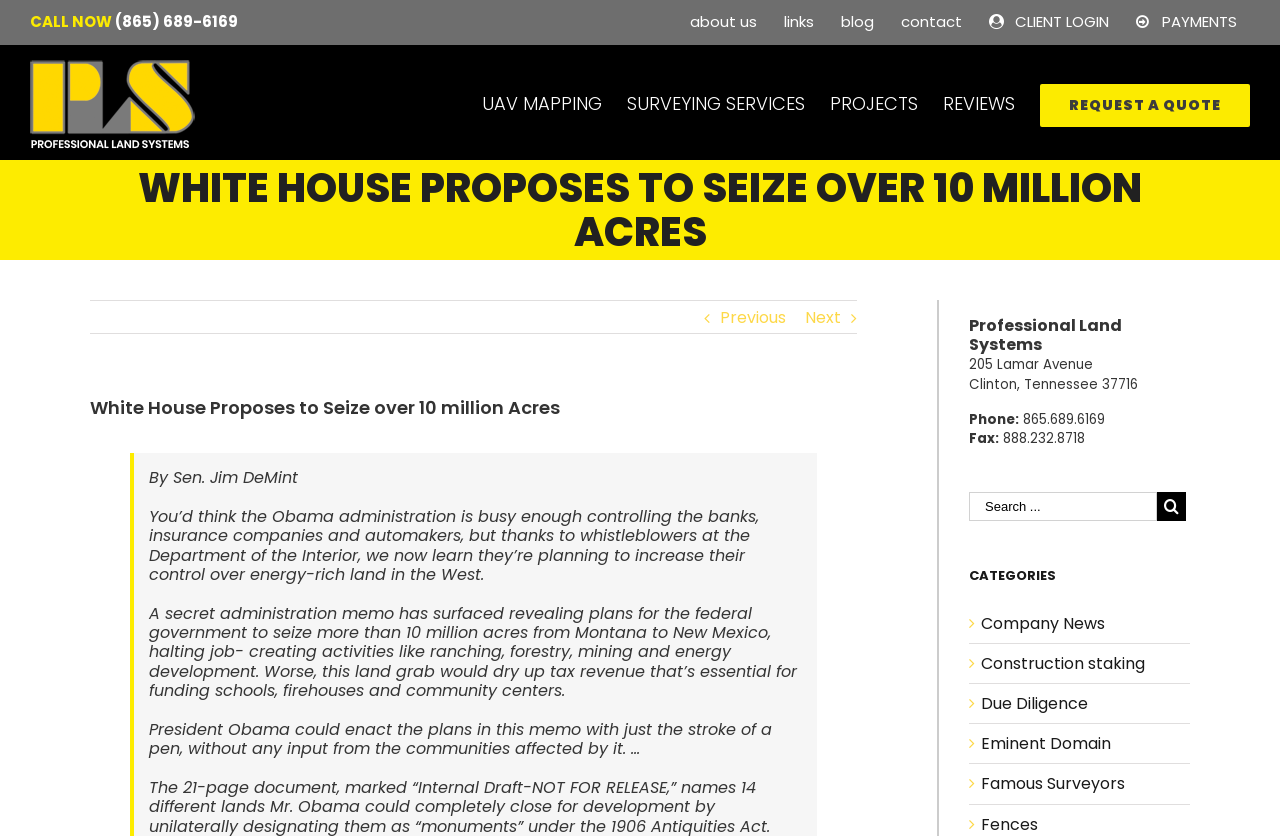Pinpoint the bounding box coordinates of the clickable area needed to execute the instruction: "Click CALL NOW". The coordinates should be specified as four float numbers between 0 and 1, i.e., [left, top, right, bottom].

[0.023, 0.013, 0.088, 0.038]